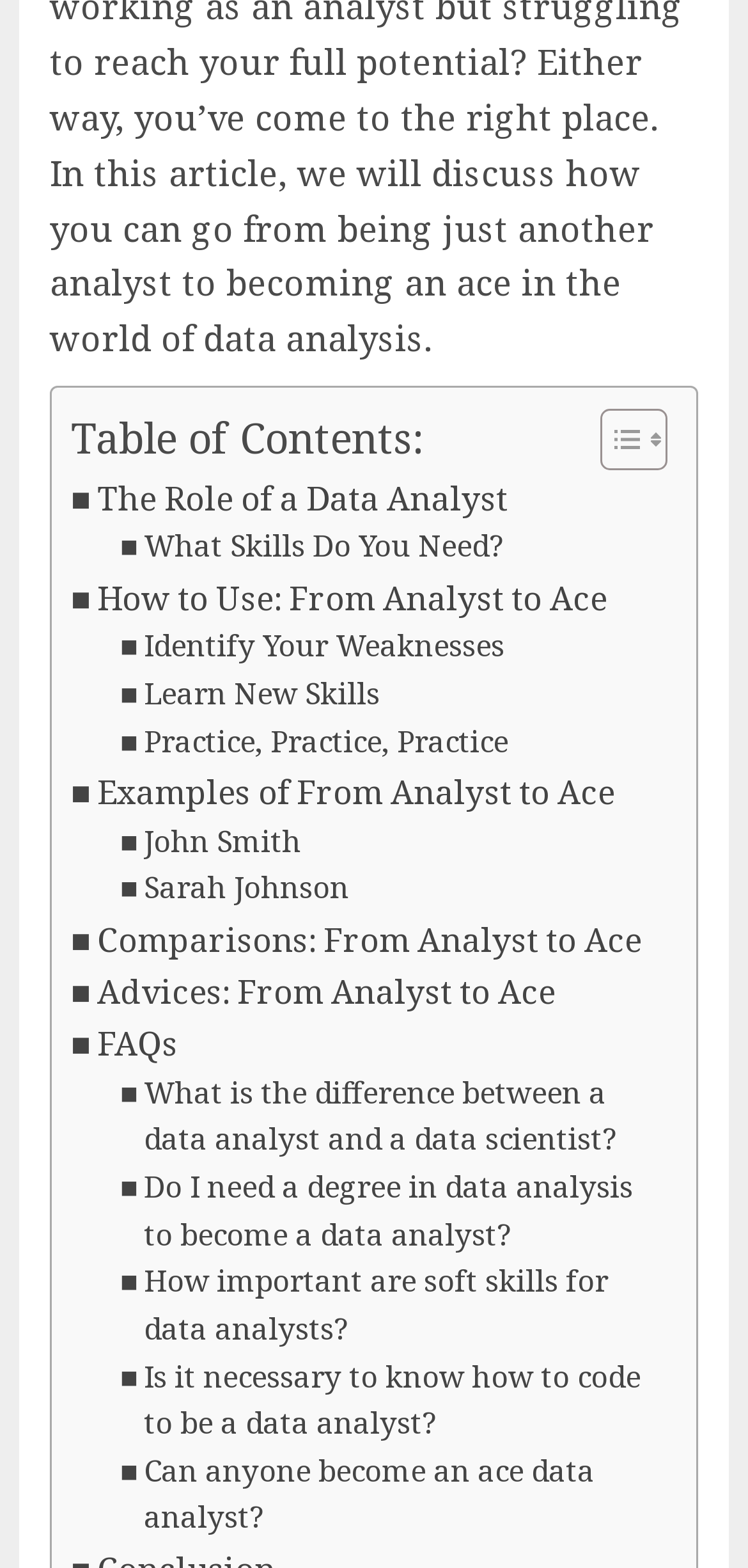How many links are there in the table of contents?
Using the image provided, answer with just one word or phrase.

13